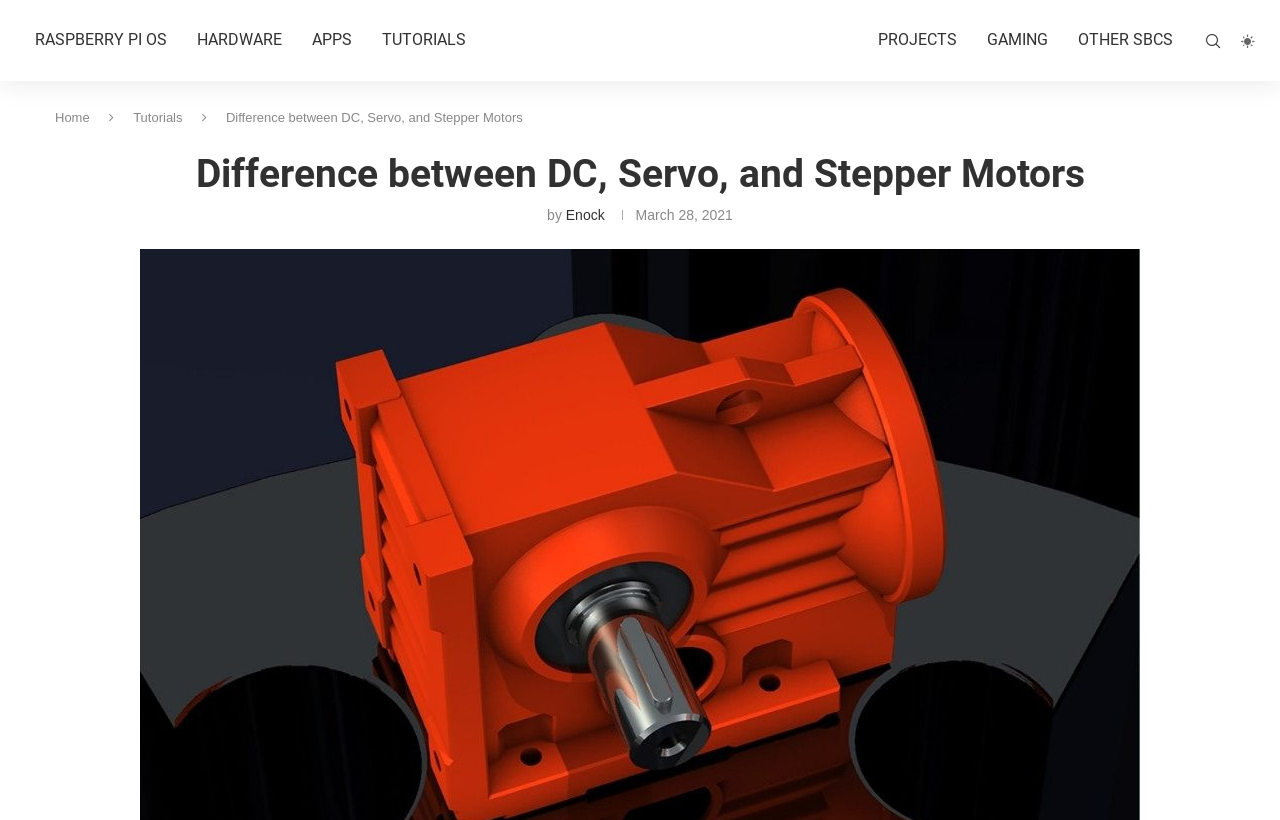Locate the bounding box coordinates of the area to click to fulfill this instruction: "learn about motors". The bounding box should be presented as four float numbers between 0 and 1, in the order [left, top, right, bottom].

[0.109, 0.304, 0.891, 0.324]